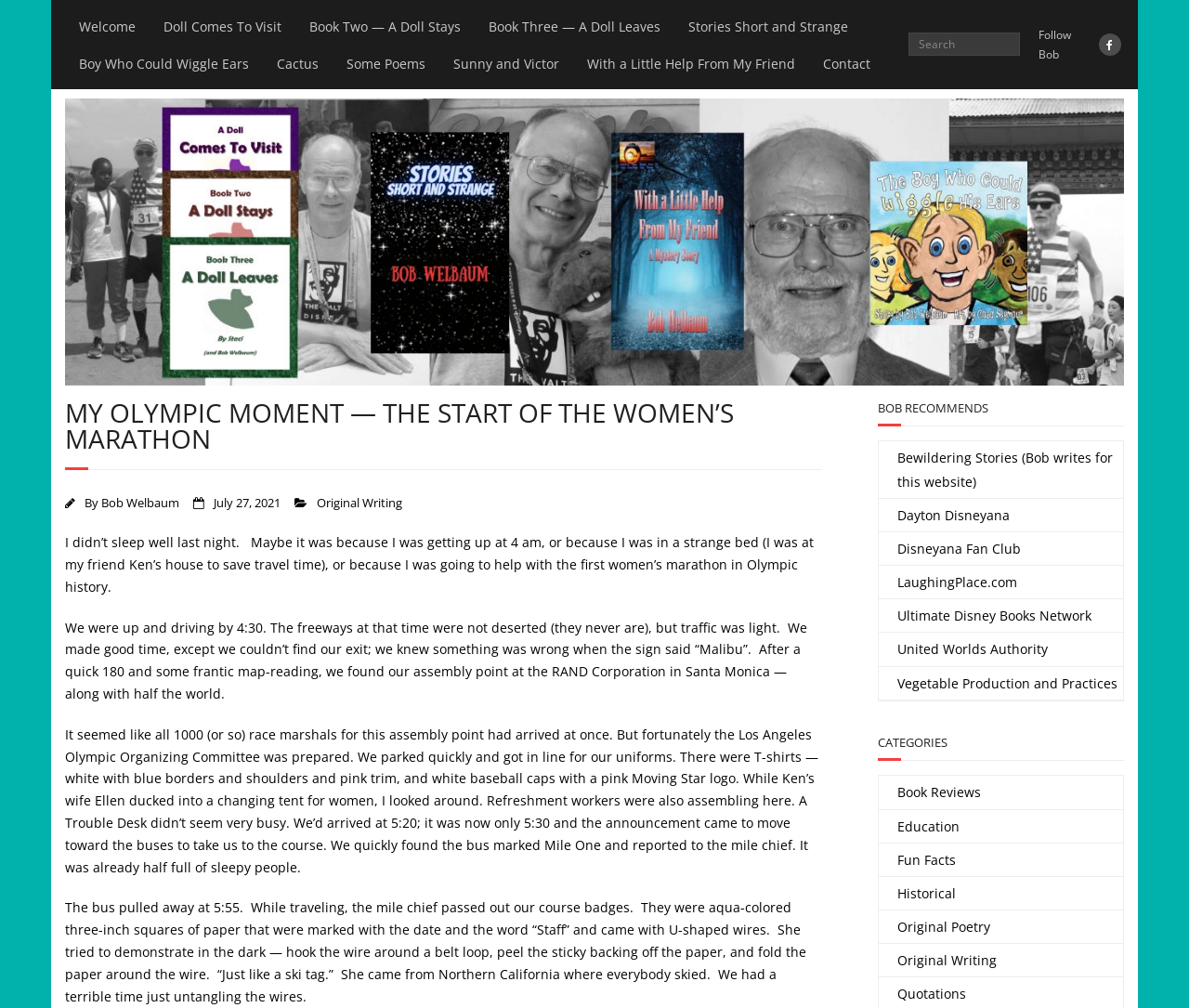Please answer the following question using a single word or phrase: What is the topic of the original writing?

Women's Marathon